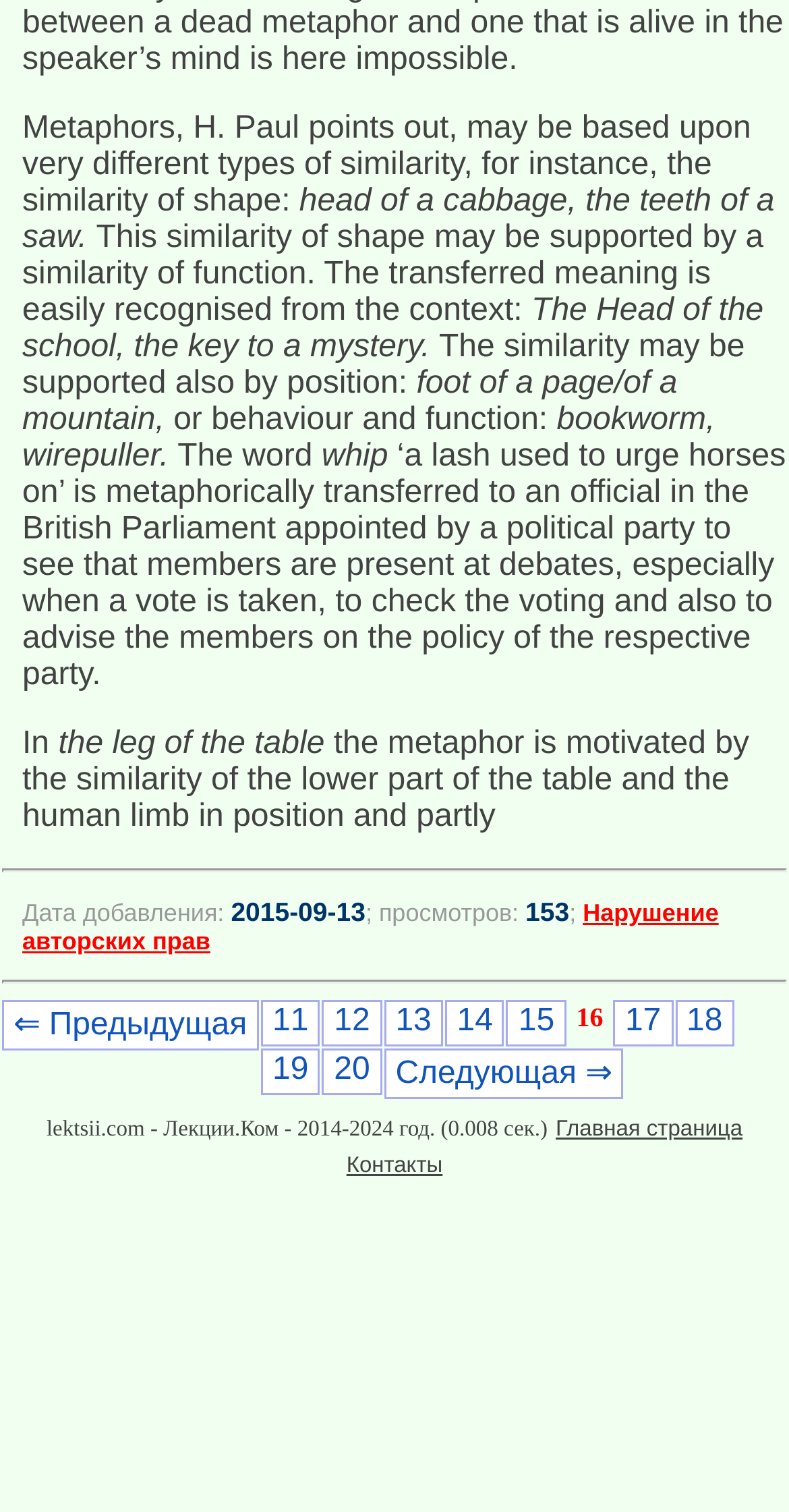Determine the bounding box for the UI element described here: "17".

[0.777, 0.661, 0.853, 0.692]